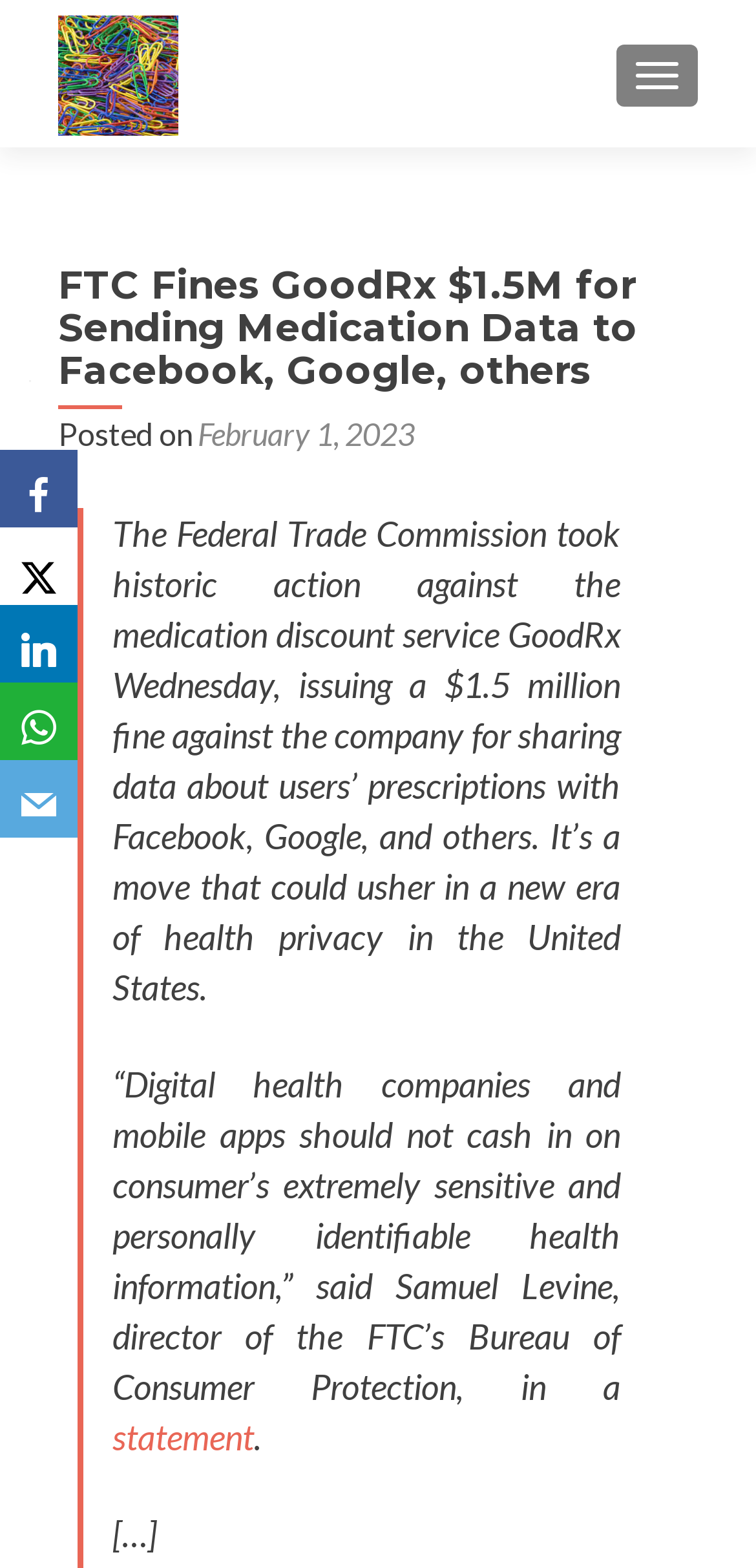Detail the webpage's structure and highlights in your description.

The webpage appears to be a news article page. At the top, there is a button to toggle navigation, positioned near the right edge of the page. Next to it, there is a link to "The Linkielist" with an accompanying image. 

Below this, there is a header section that spans almost the entire width of the page. Within this section, there is a heading that reads "FTC Fines GoodRx $1.5M for Sending Medication Data to Facebook, Google, others". This heading is positioned near the top-left corner of the page. 

Underneath the heading, there is a line of text that reads "Posted on" followed by a link to the date "February 1, 2023". This line is positioned slightly below the heading and is aligned to the left edge of the page. 

The main content of the article is a block of text that spans about two-thirds of the page width. The text describes the Federal Trade Commission's action against GoodRx, a medication discount service, for sharing user data with Facebook, Google, and others. 

There are also quotes from Samuel Levine, director of the FTC's Bureau of Consumer Protection, within the article. The quote is broken into two parts, with a link to a statement in between. 

On the left edge of the page, there are five links to social media platforms and email, including Facebook, LinkedIn, WhatsApp, and Email. These links are stacked vertically and are positioned near the middle of the page.